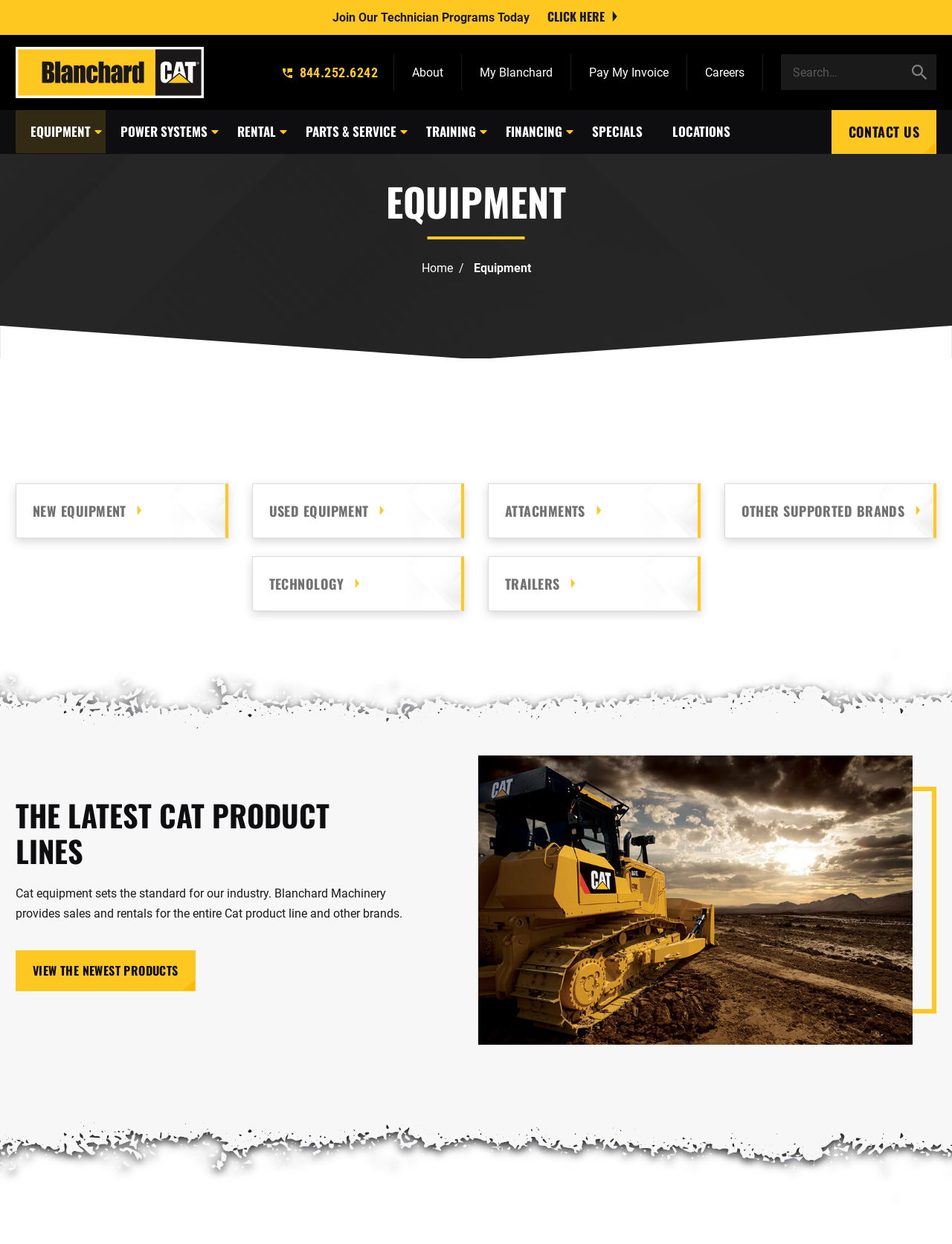From the element description: "Parts & Service", extract the bounding box coordinates of the UI element. The coordinates should be expressed as four float numbers between 0 and 1, in the order [left, top, right, bottom].

[0.305, 0.086, 0.432, 0.121]